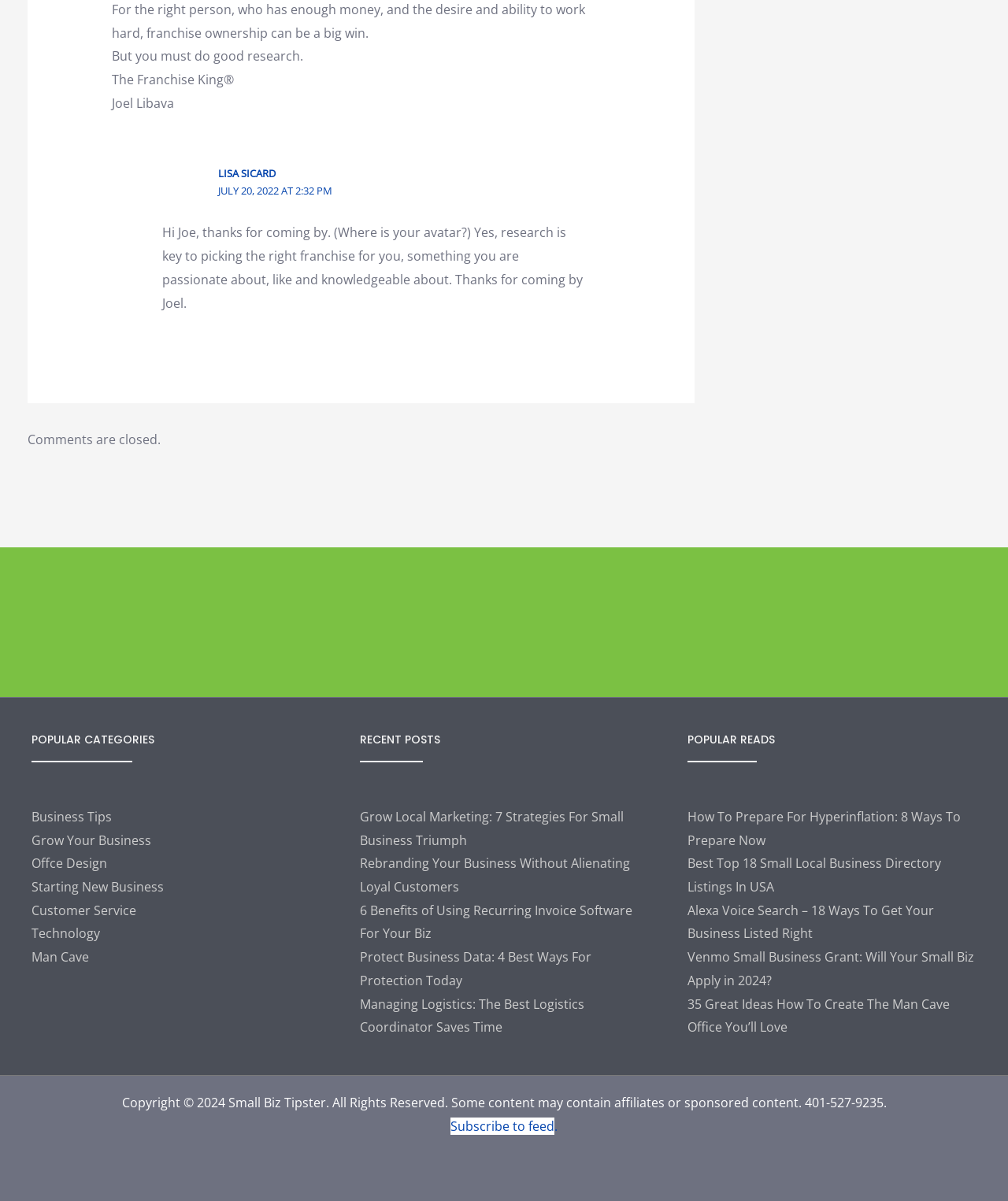Kindly determine the bounding box coordinates of the area that needs to be clicked to fulfill this instruction: "Click on the link to read 'Grow Local Marketing: 7 Strategies For Small Business Triumph'".

[0.357, 0.673, 0.618, 0.707]